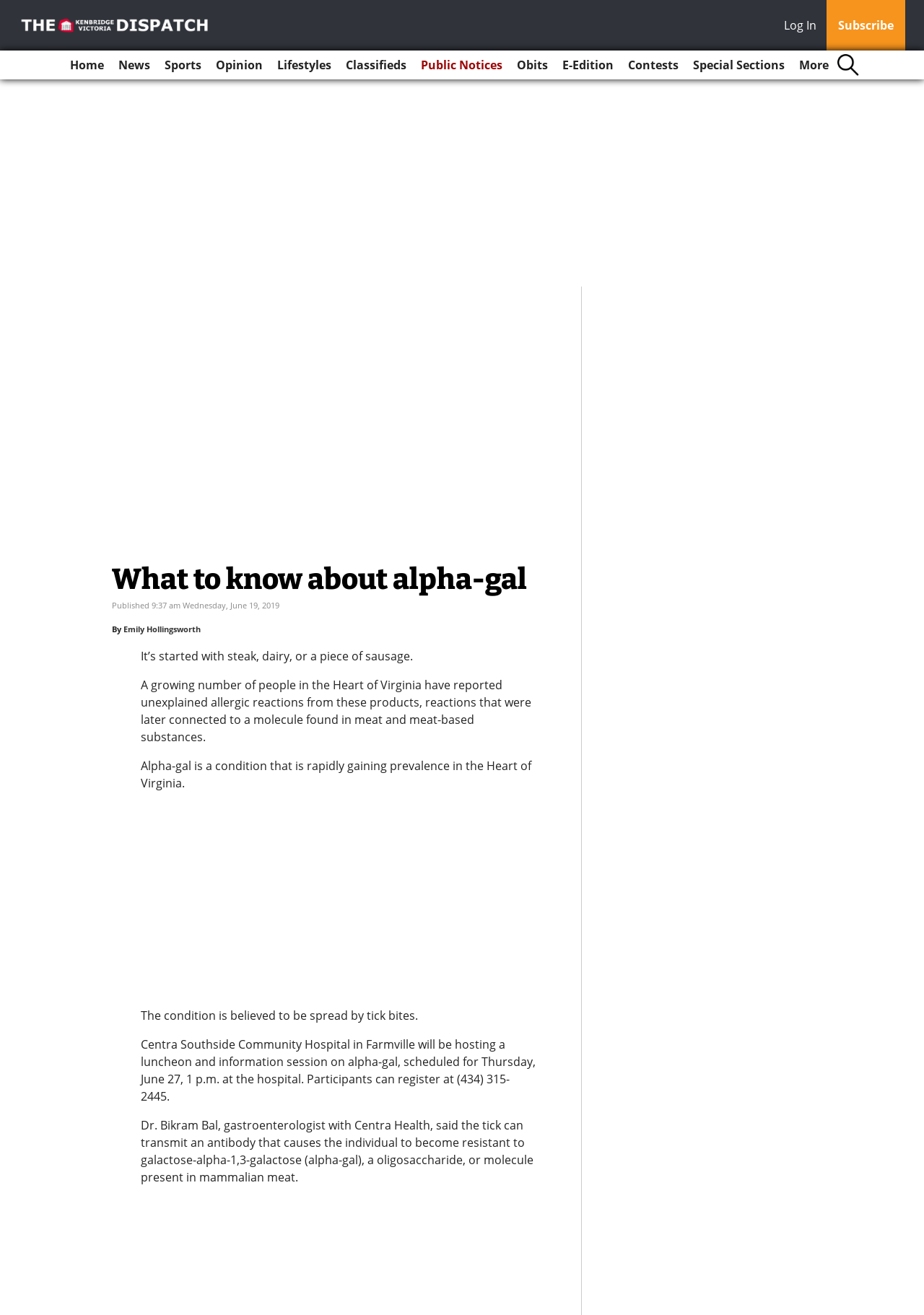What is believed to be the cause of alpha-gal?
Refer to the image and provide a one-word or short phrase answer.

Tick bites